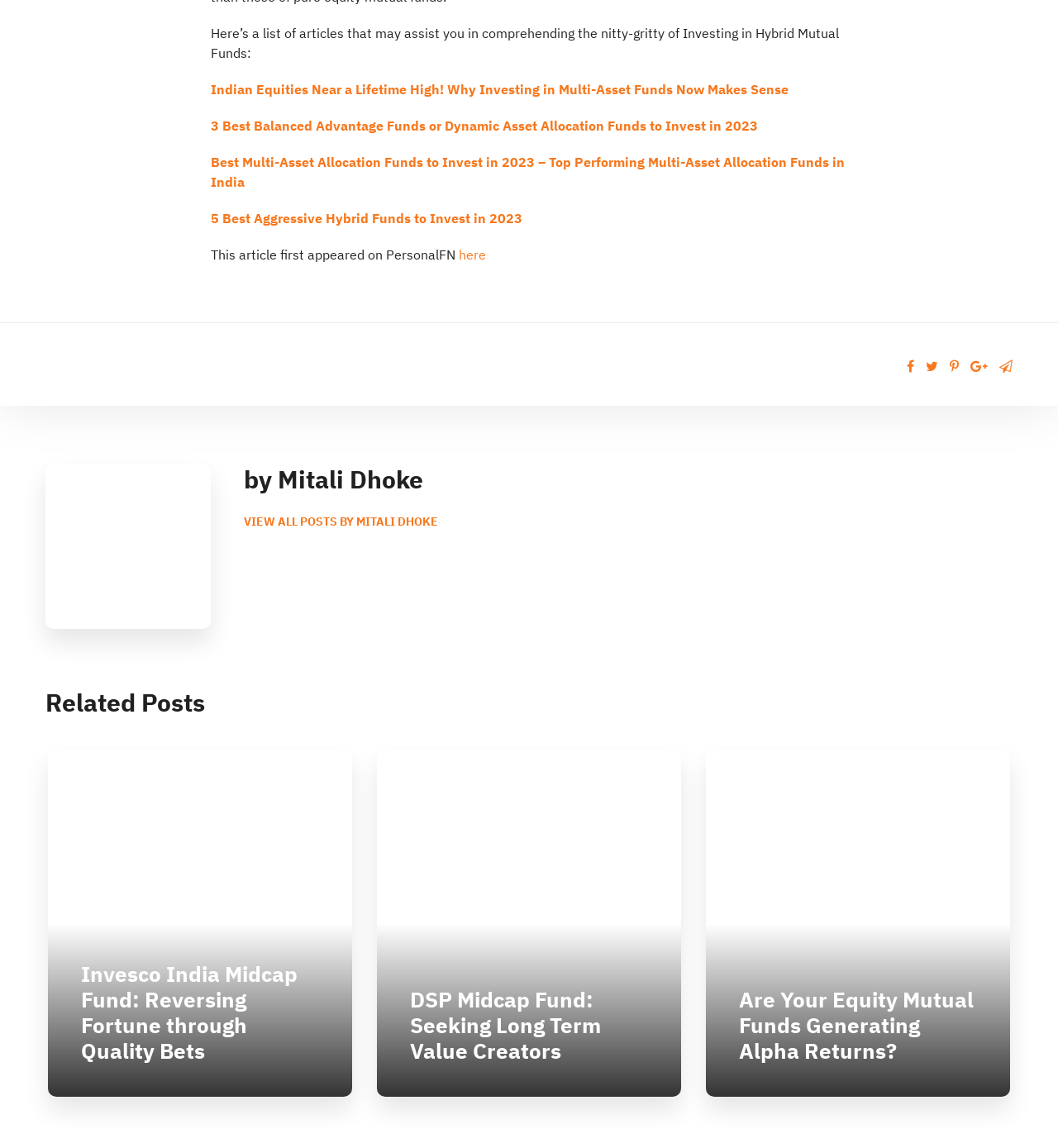Please identify the bounding box coordinates of the area that needs to be clicked to follow this instruction: "View all posts by Mitali Dhoke".

[0.23, 0.448, 0.414, 0.461]